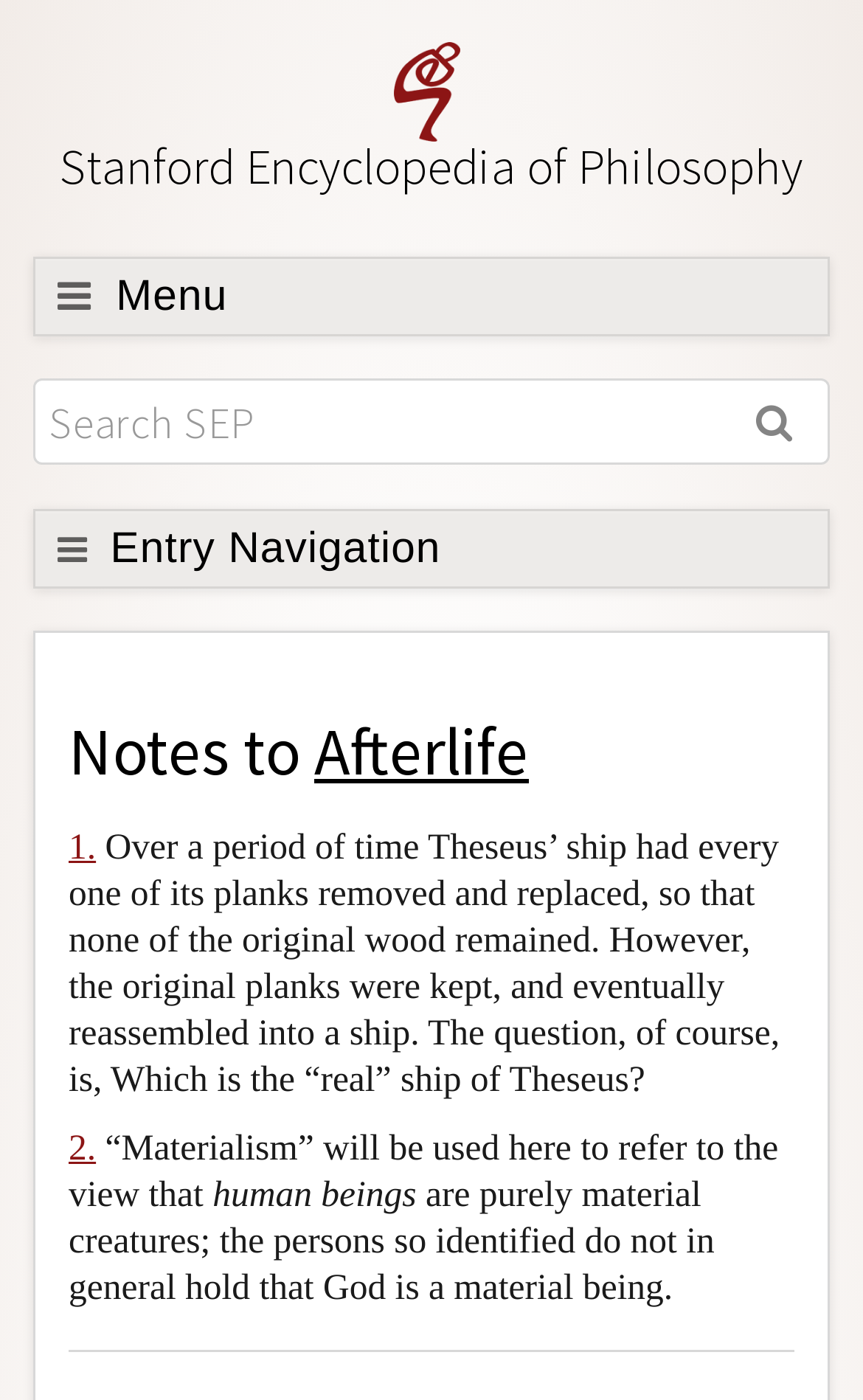How many buttons are on the top left?
Based on the image content, provide your answer in one word or a short phrase.

5